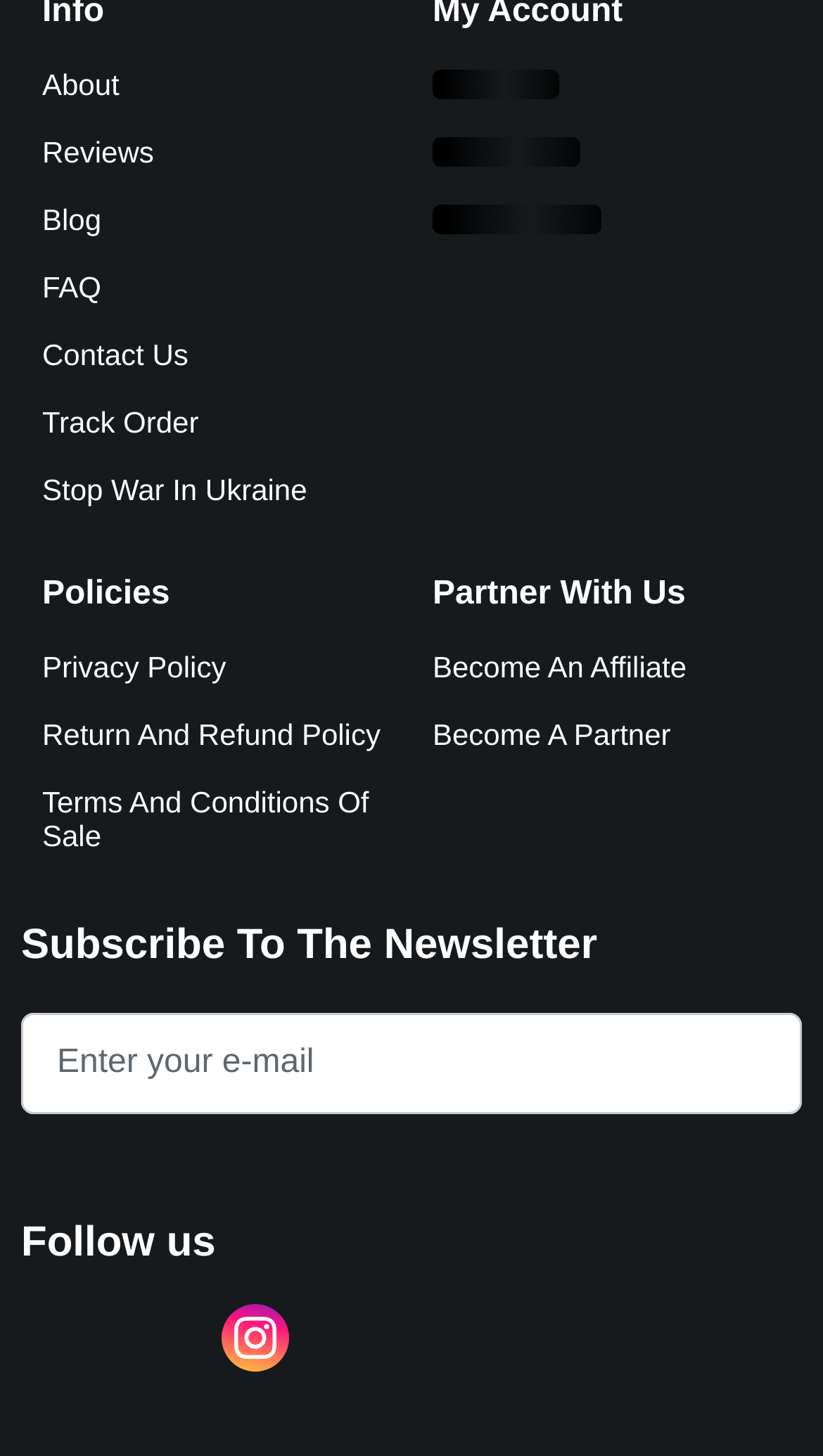What is the purpose of the 'Subscribe' button?
Using the visual information, answer the question in a single word or phrase.

Subscribe to newsletter